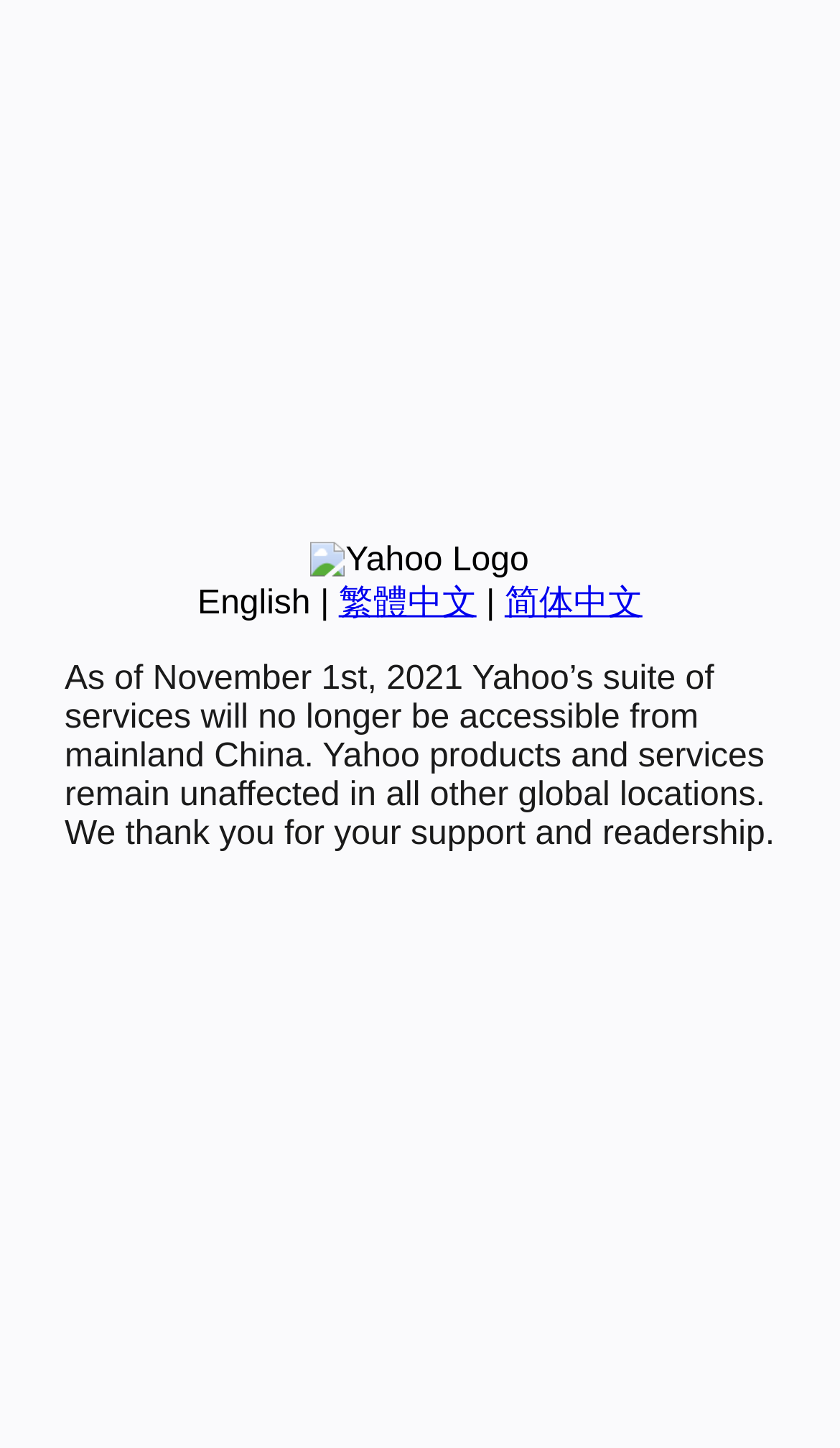Using the description "WRITE FOR US", locate and provide the bounding box of the UI element.

None